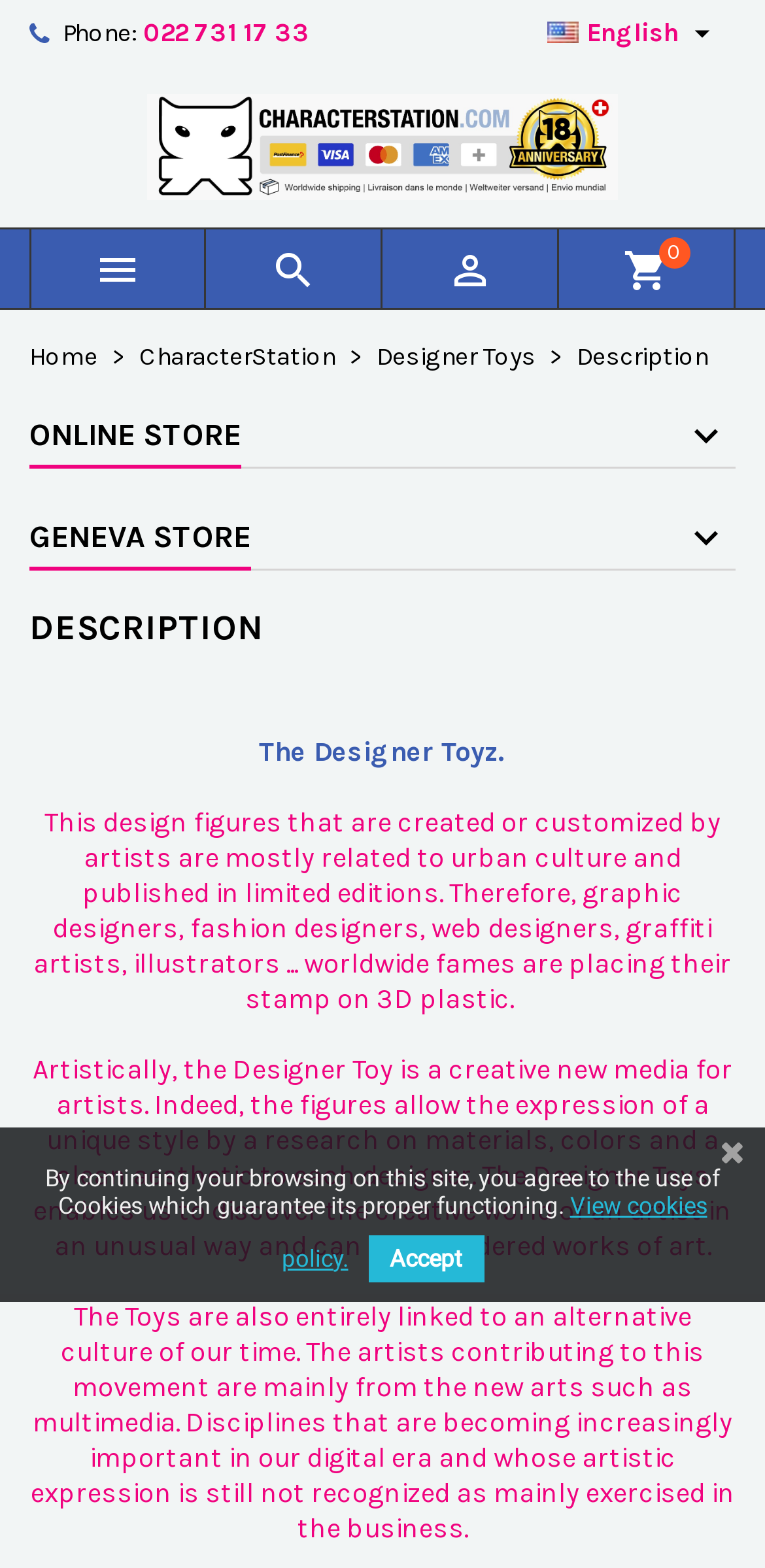Answer briefly with one word or phrase:
What is the purpose of the wishlist feature?

To save products